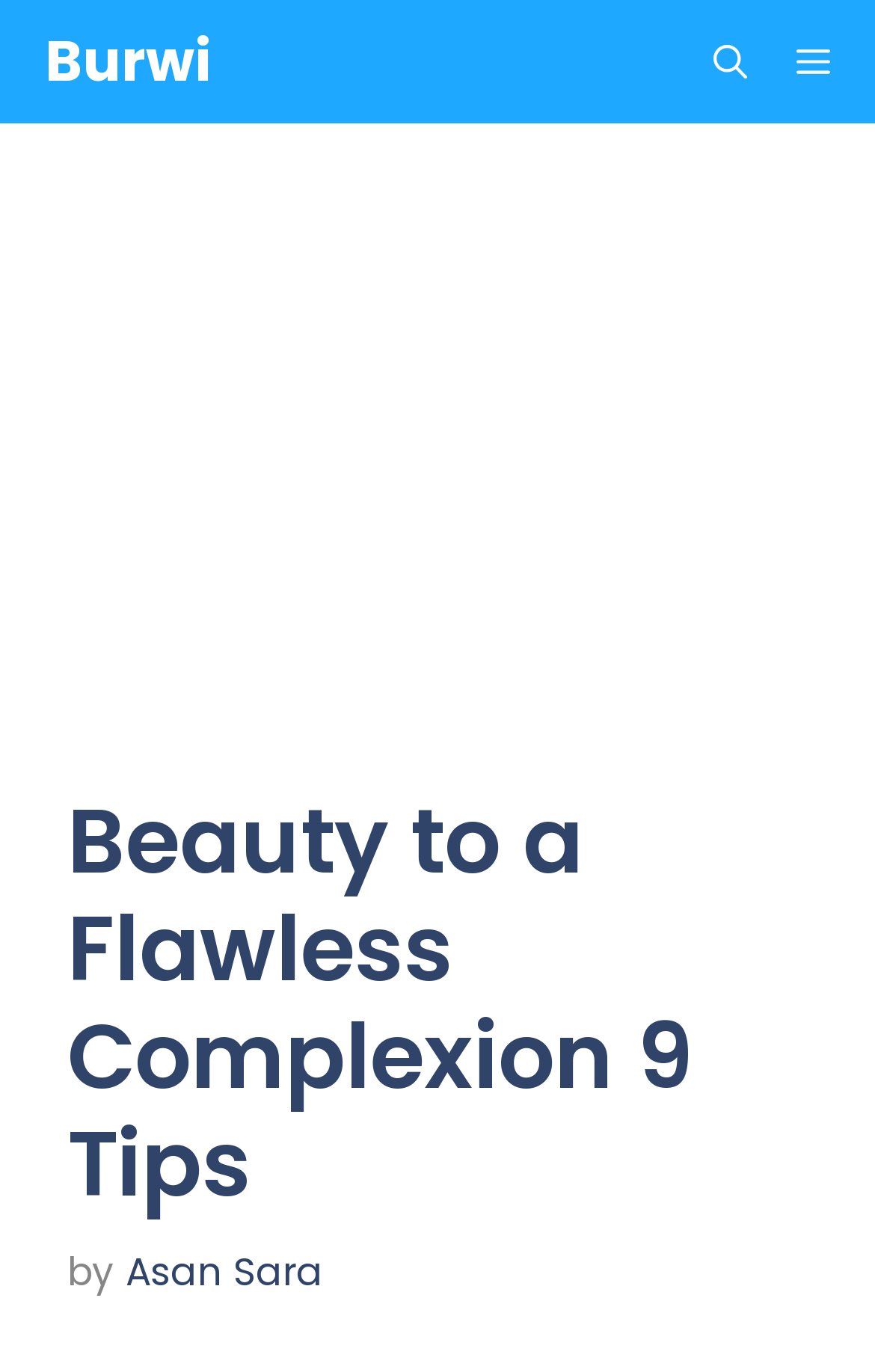Locate and generate the text content of the webpage's heading.

Beauty to a Flawless Complexion 9 Tips